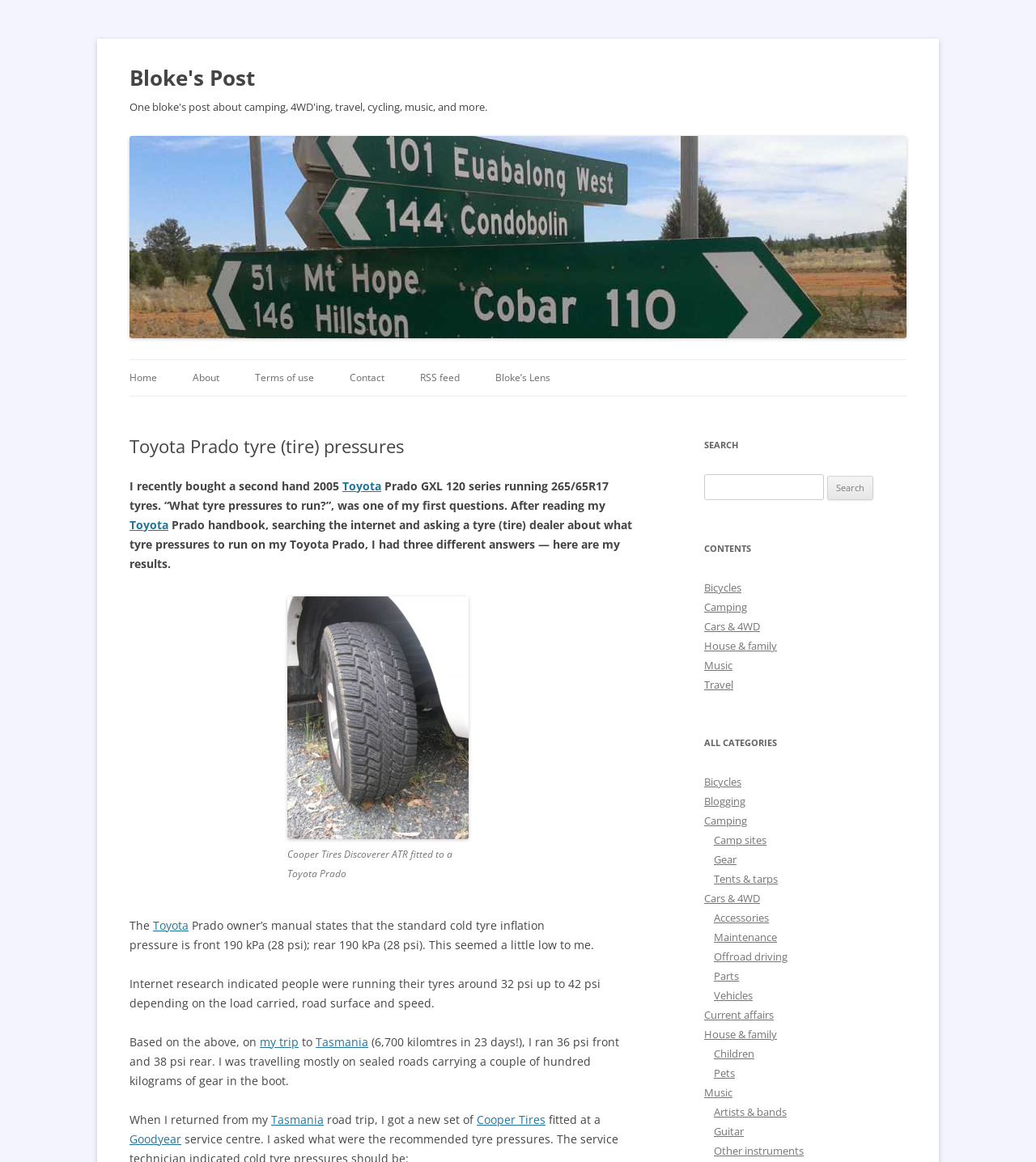Where did the author go on a road trip?
Please provide an in-depth and detailed response to the question.

The author mentions that they went on a road trip to Tasmania, covering 6,700 kilometers in 23 days, and they provide some details about their experience.